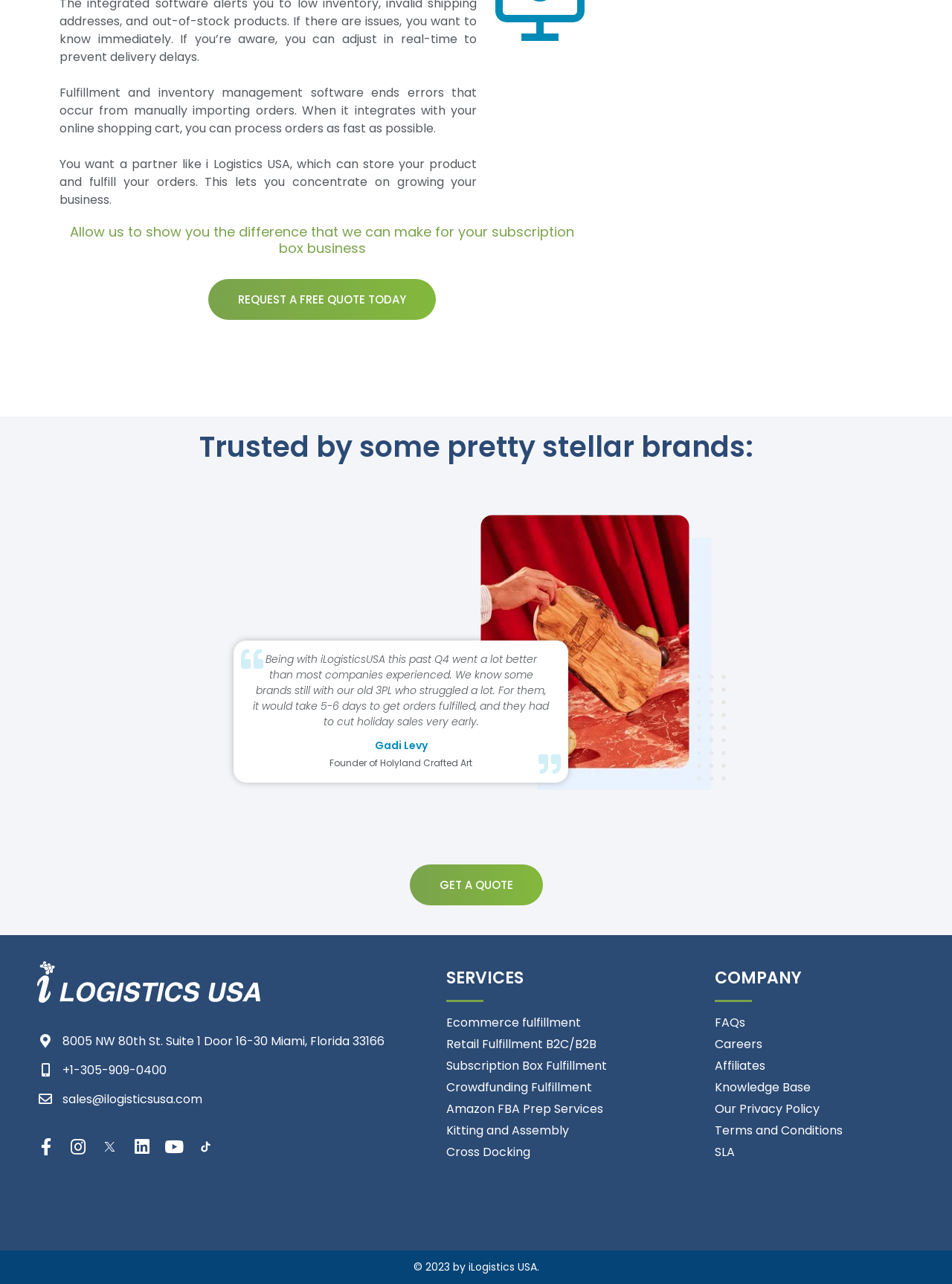What services does the company offer?
Answer the question based on the image using a single word or a brief phrase.

Ecommerce fulfillment, Retail Fulfillment B2C/B2B, etc.